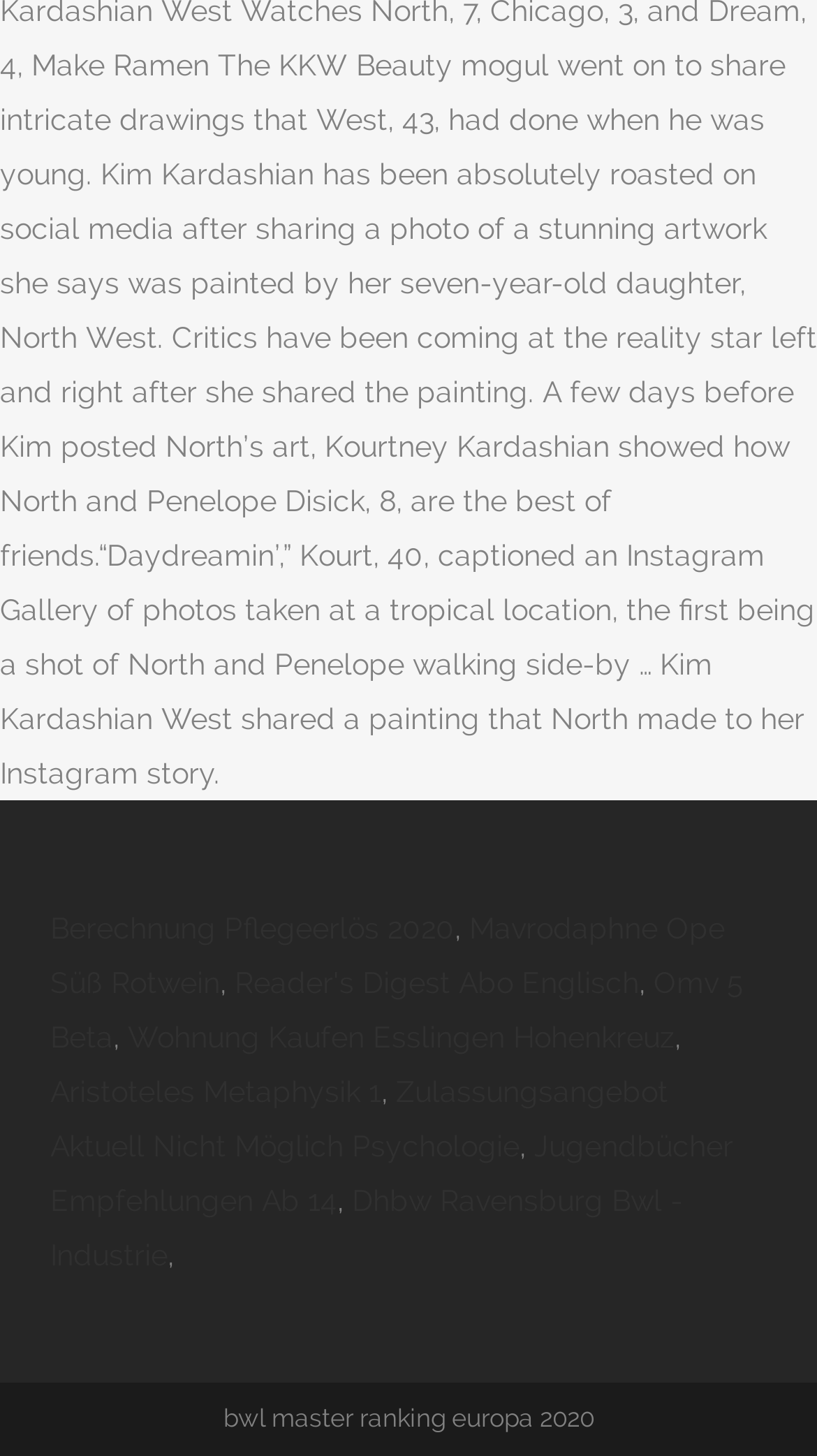Using the given description, provide the bounding box coordinates formatted as (top-left x, top-left y, bottom-right x, bottom-right y), with all values being floating point numbers between 0 and 1. Description: Mavrodaphne Ope Süß Rotwein

[0.062, 0.626, 0.887, 0.686]